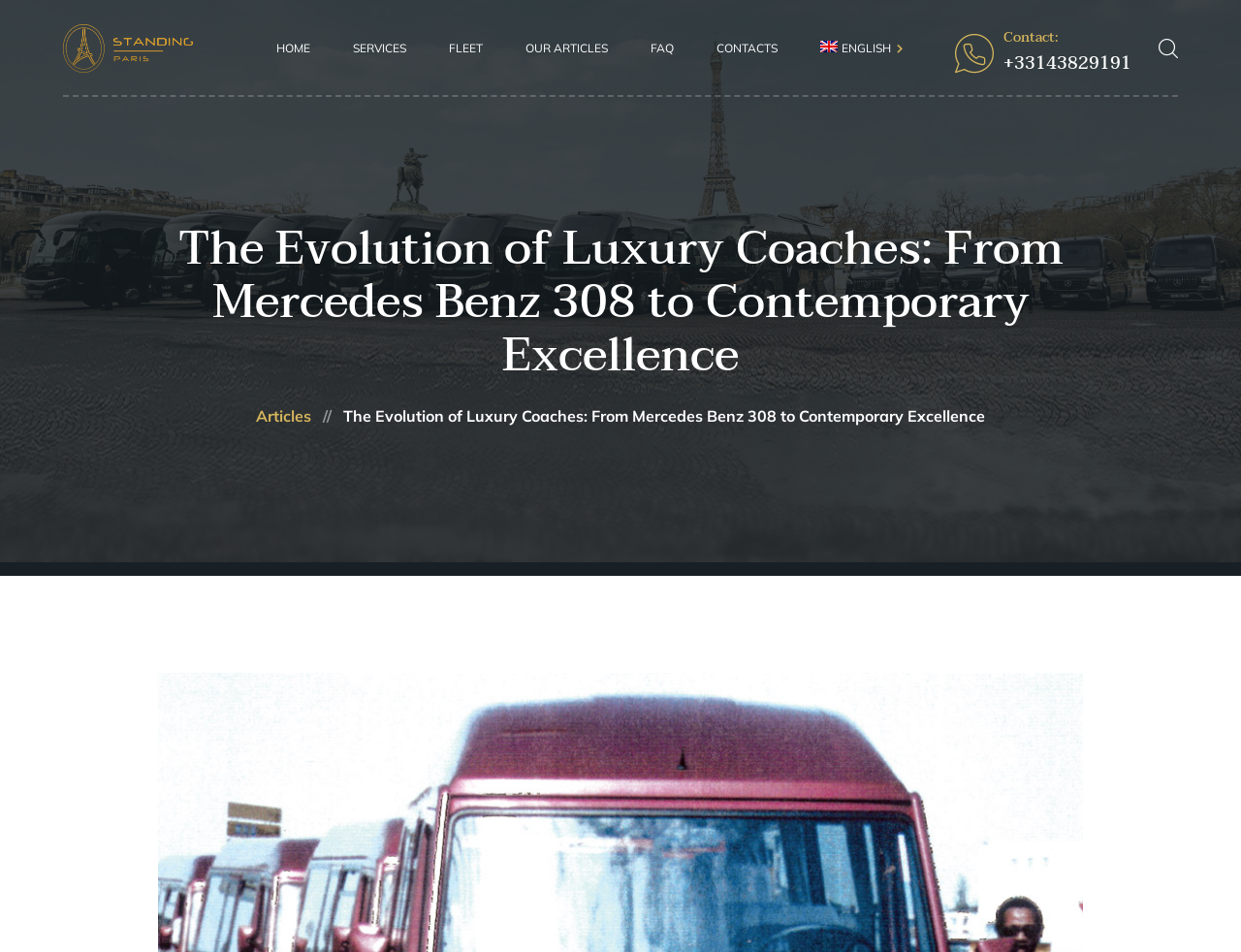Identify the bounding box of the UI component described as: "Français (French)".

[0.589, 0.094, 0.769, 0.136]